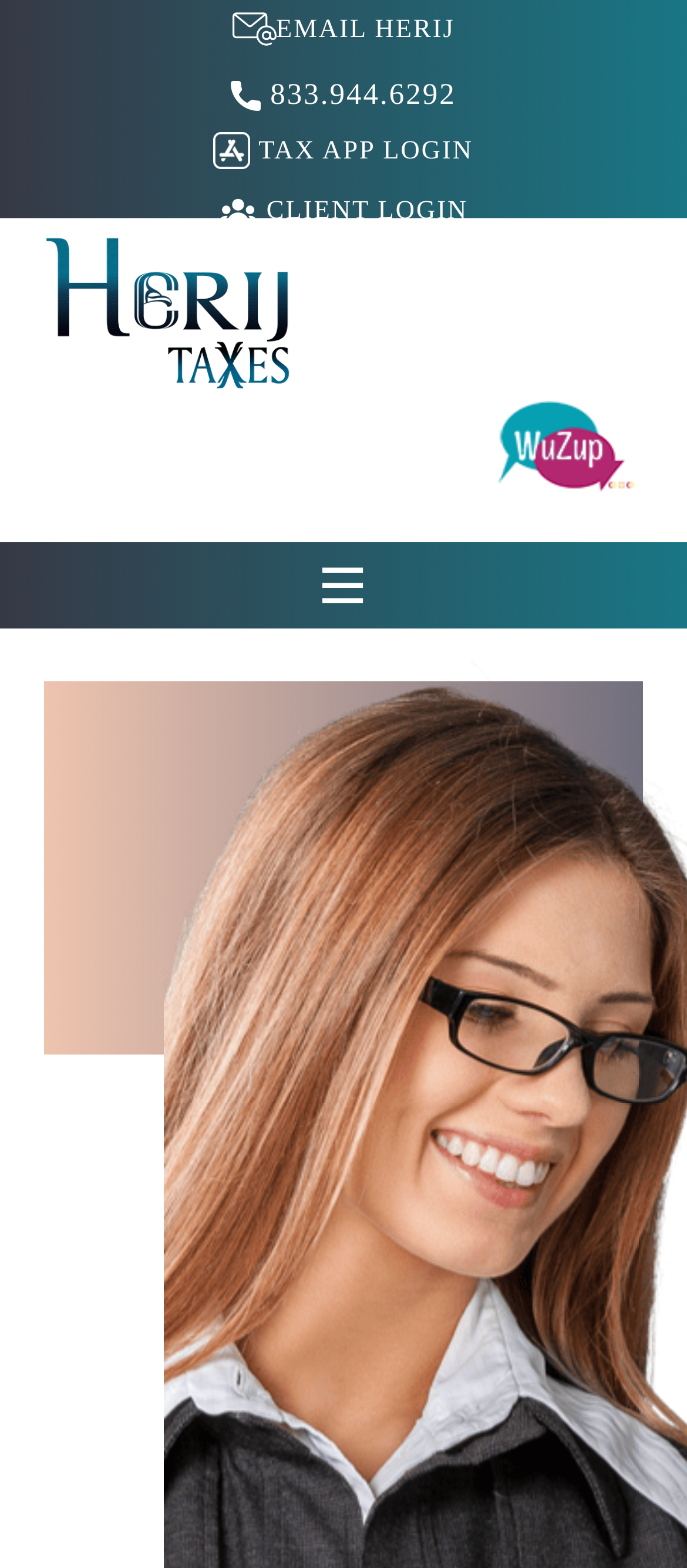How many phone numbers are on this webpage?
Look at the image and answer the question using a single word or phrase.

1